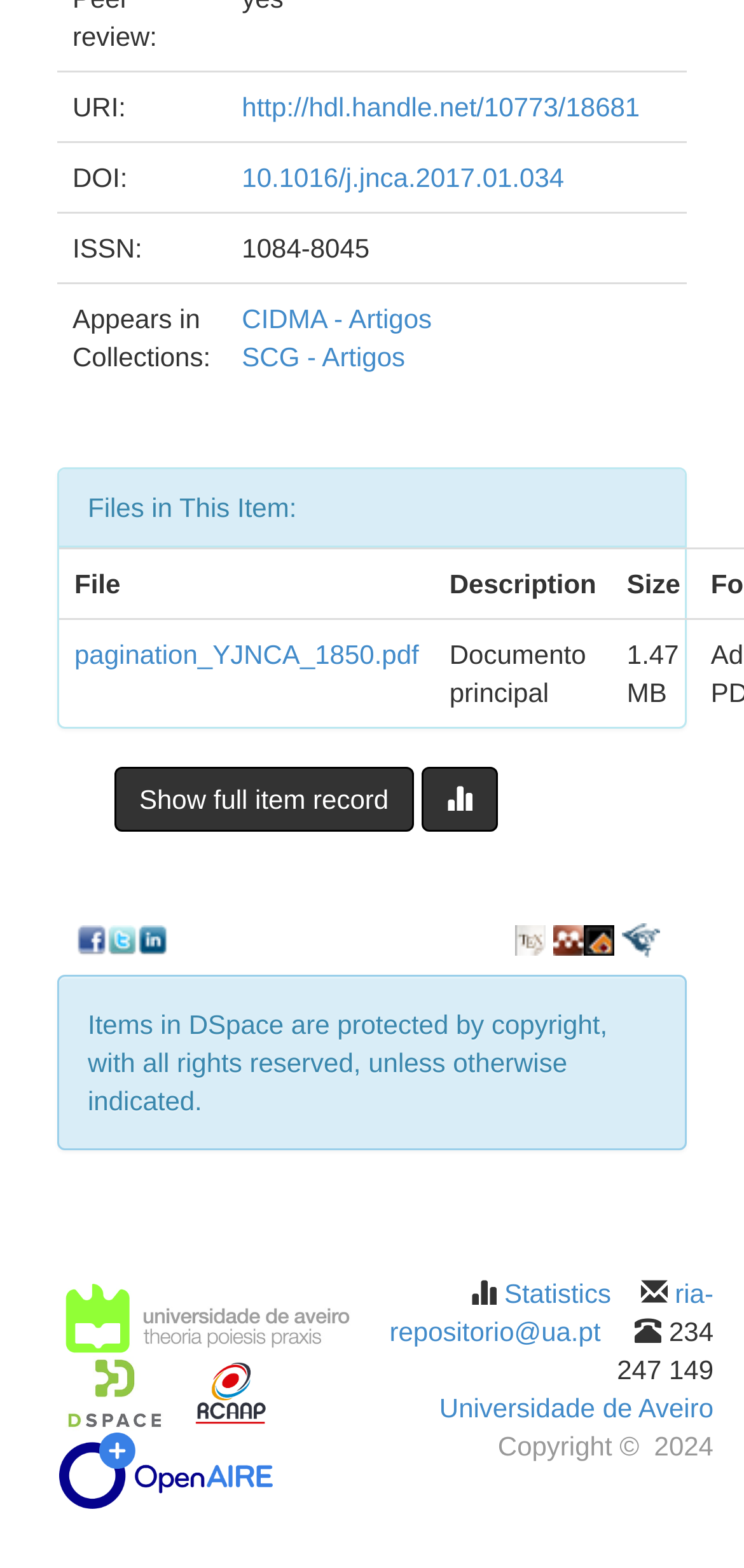Please predict the bounding box coordinates of the element's region where a click is necessary to complete the following instruction: "Export to Mendeley". The coordinates should be represented by four float numbers between 0 and 1, i.e., [left, top, right, bottom].

[0.744, 0.588, 0.785, 0.608]